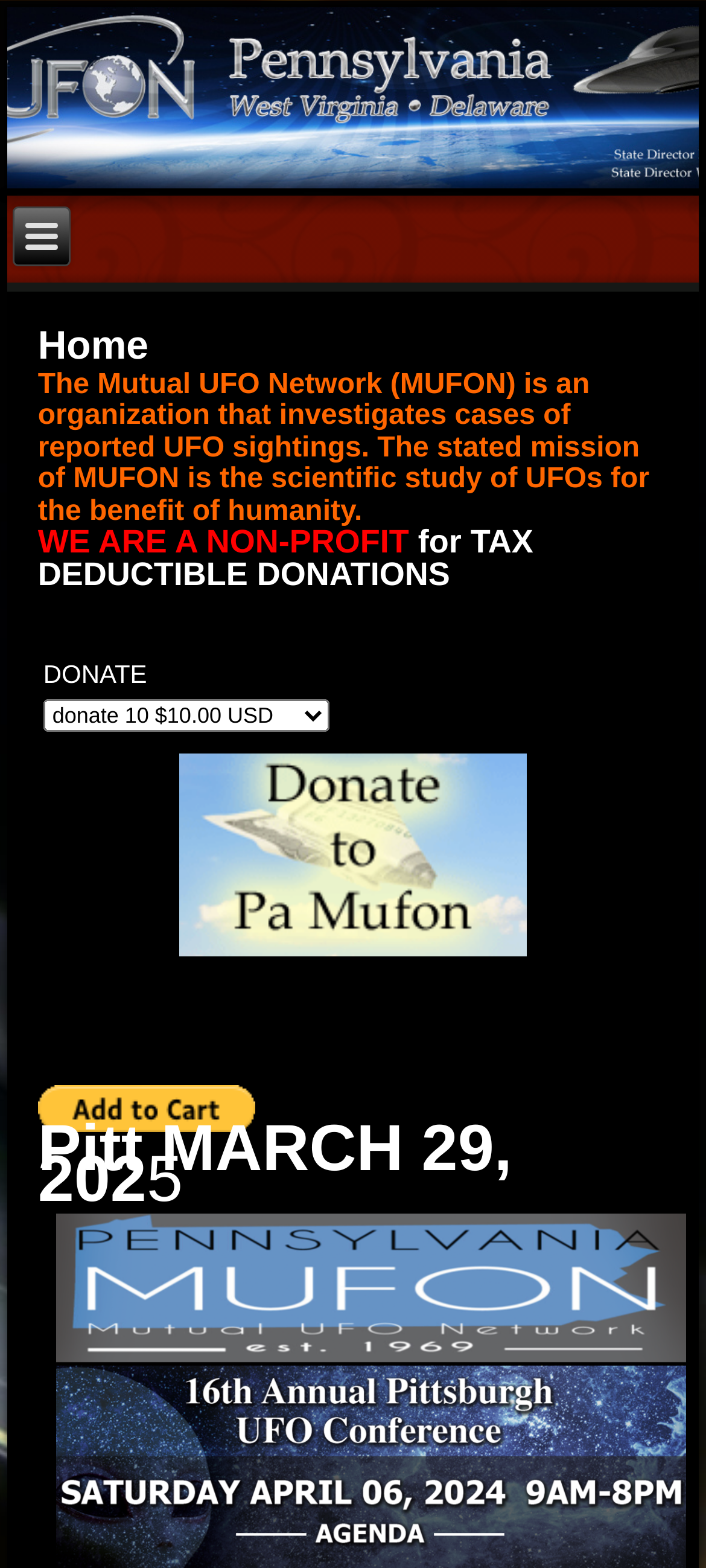What is the name of the organization?
Using the image, respond with a single word or phrase.

MUFON